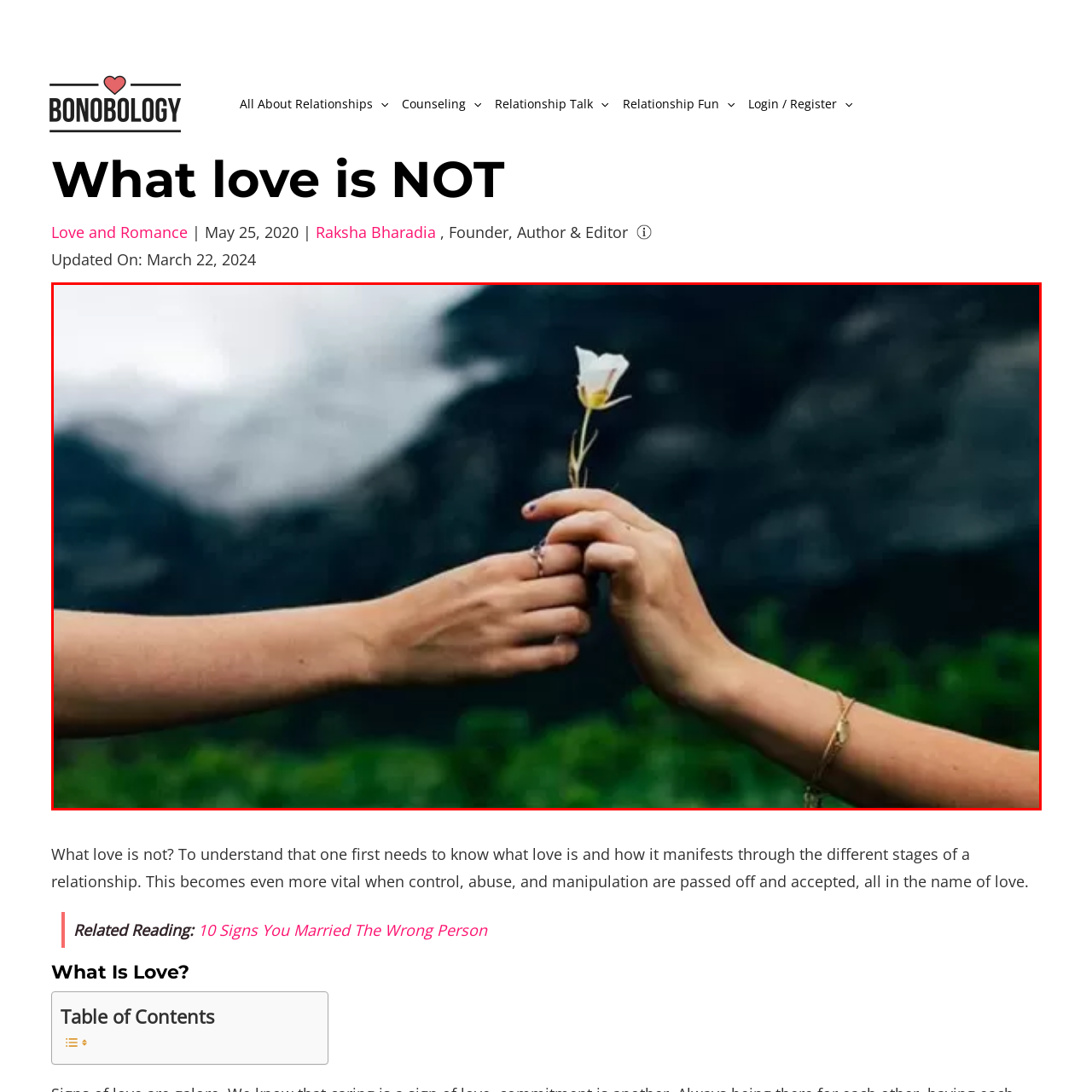Look at the image marked by the red box and respond with a single word or phrase: What is the background of the image?

Lush greenery and distant mountains